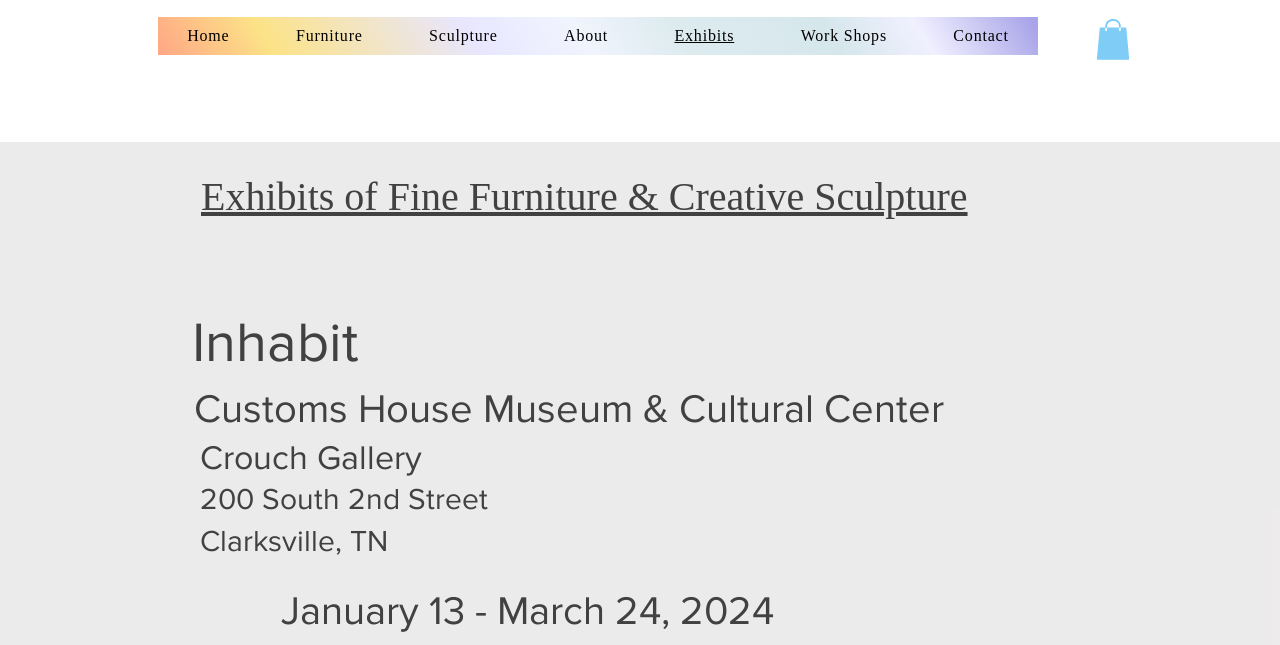What is the location of the Customs House Museum?
Please answer using one word or phrase, based on the screenshot.

Clarksville, TN